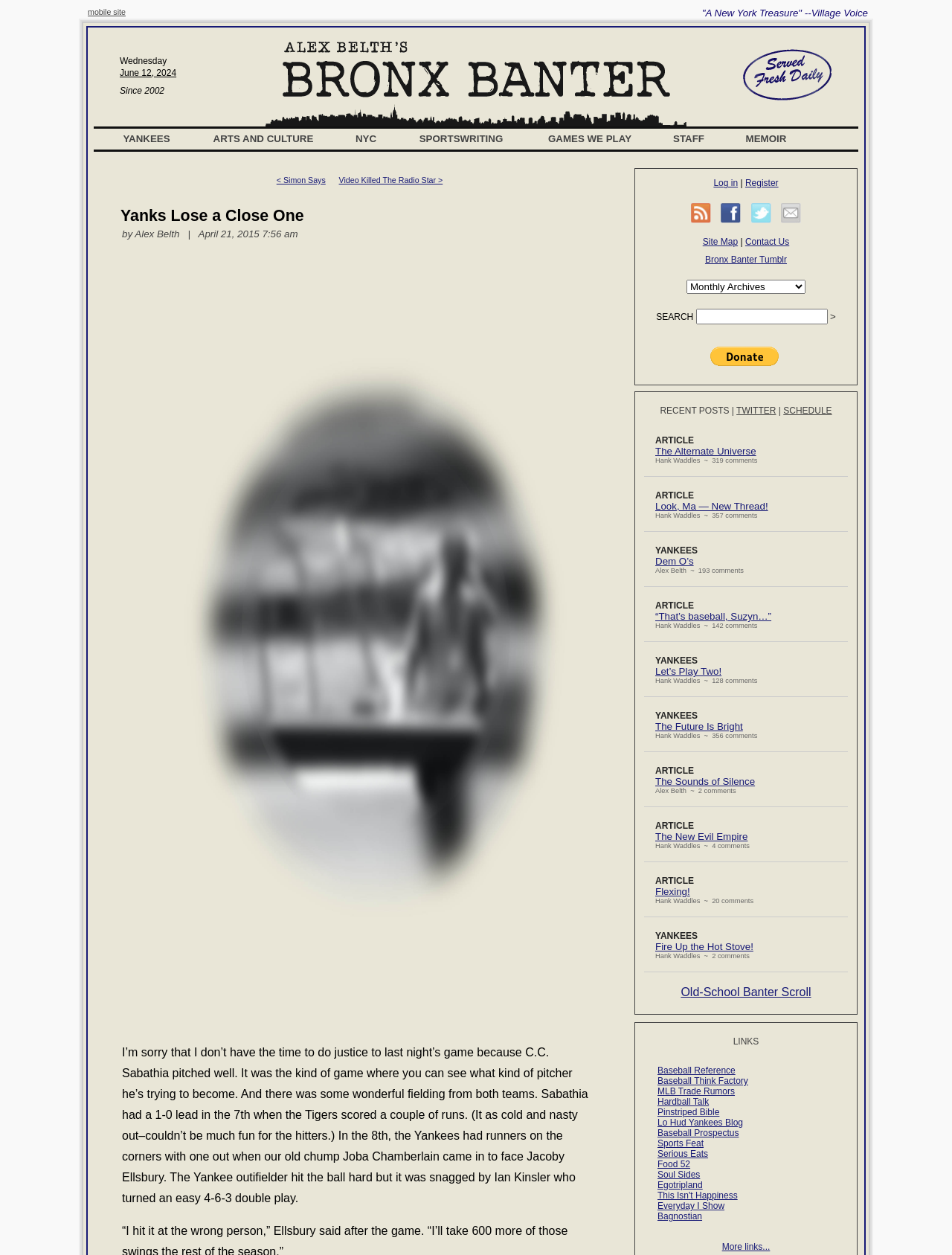Using the information shown in the image, answer the question with as much detail as possible: What is the date of the article 'Yanks Lose a Close One'?

The date of the article 'Yanks Lose a Close One' can be found in the text 'by Alex Belth | April 21, 2015 7:56 am' which is located below the article title.